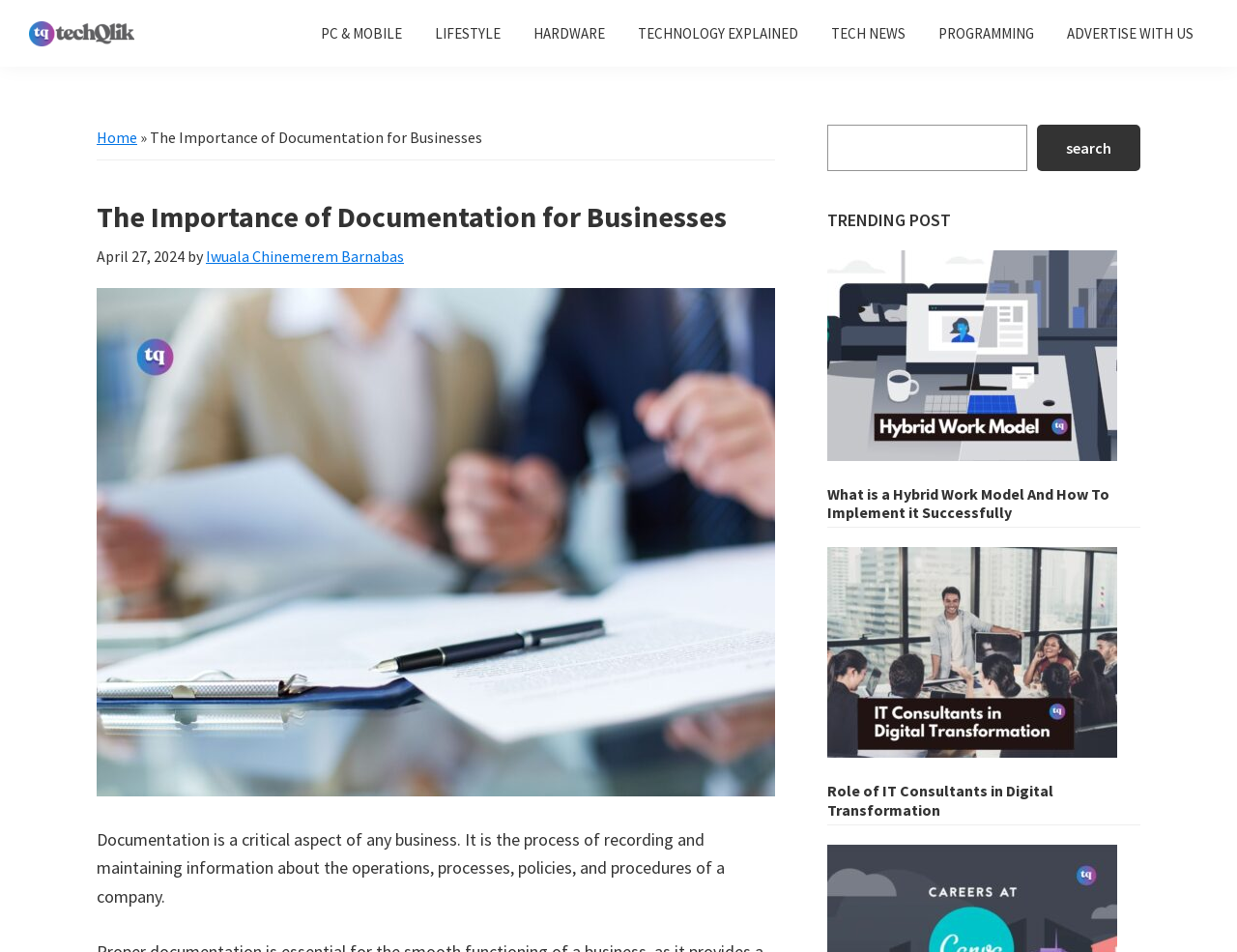By analyzing the image, answer the following question with a detailed response: What is the logo of the website?

The logo of the website is 'techqlik-logo' which is an image element located at the top left corner of the webpage, with a bounding box of [0.023, 0.022, 0.109, 0.052].